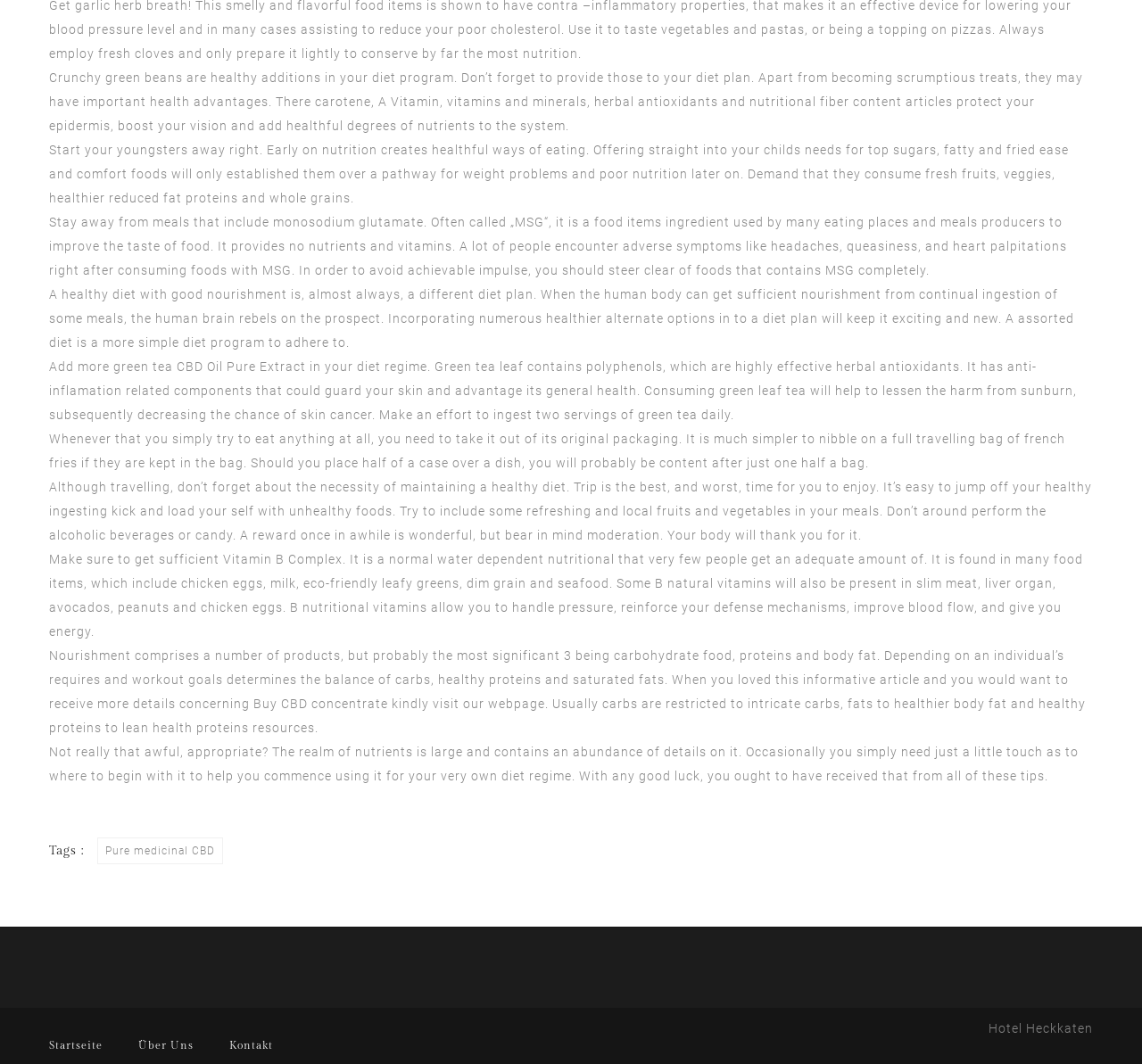Using the given description, provide the bounding box coordinates formatted as (top-left x, top-left y, bottom-right x, bottom-right y), with all values being floating point numbers between 0 and 1. Description: Android – Quran Central

None